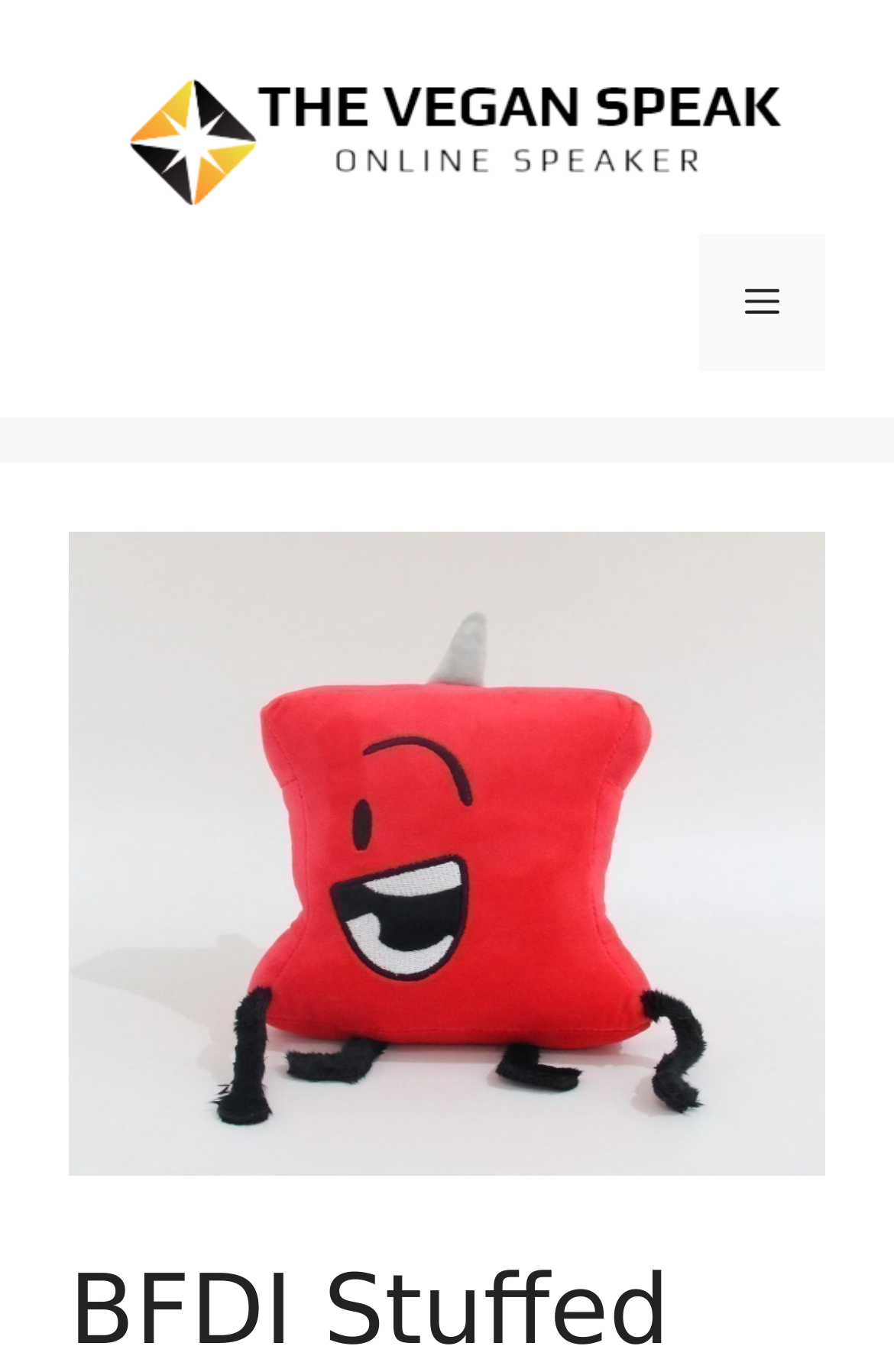Find the bounding box coordinates for the UI element whose description is: "alt="The Vegan Speak"". The coordinates should be four float numbers between 0 and 1, in the format [left, top, right, bottom].

[0.077, 0.085, 0.923, 0.118]